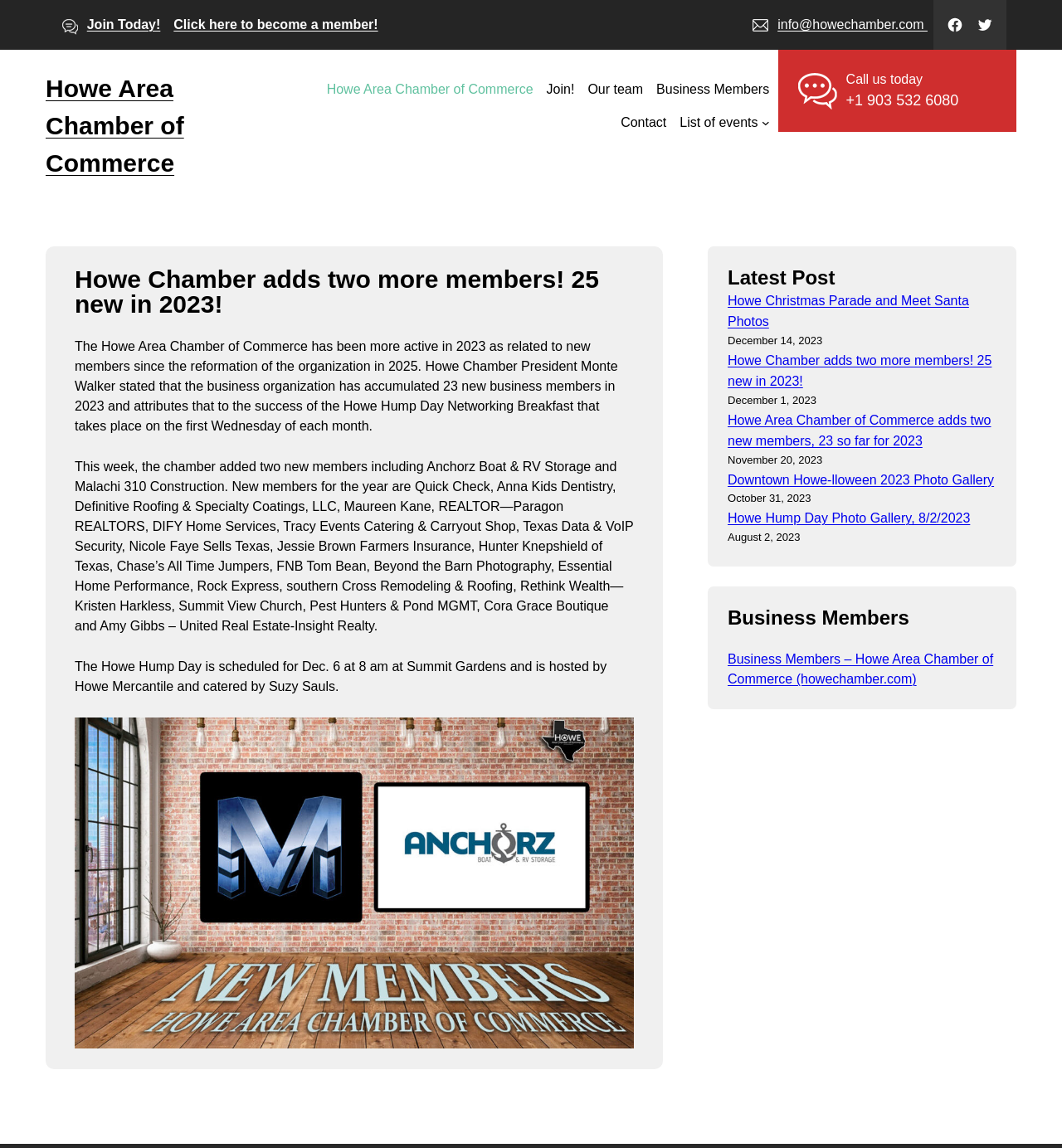Identify the bounding box coordinates necessary to click and complete the given instruction: "Click on 'Join Today!' to become a member".

[0.082, 0.015, 0.151, 0.027]